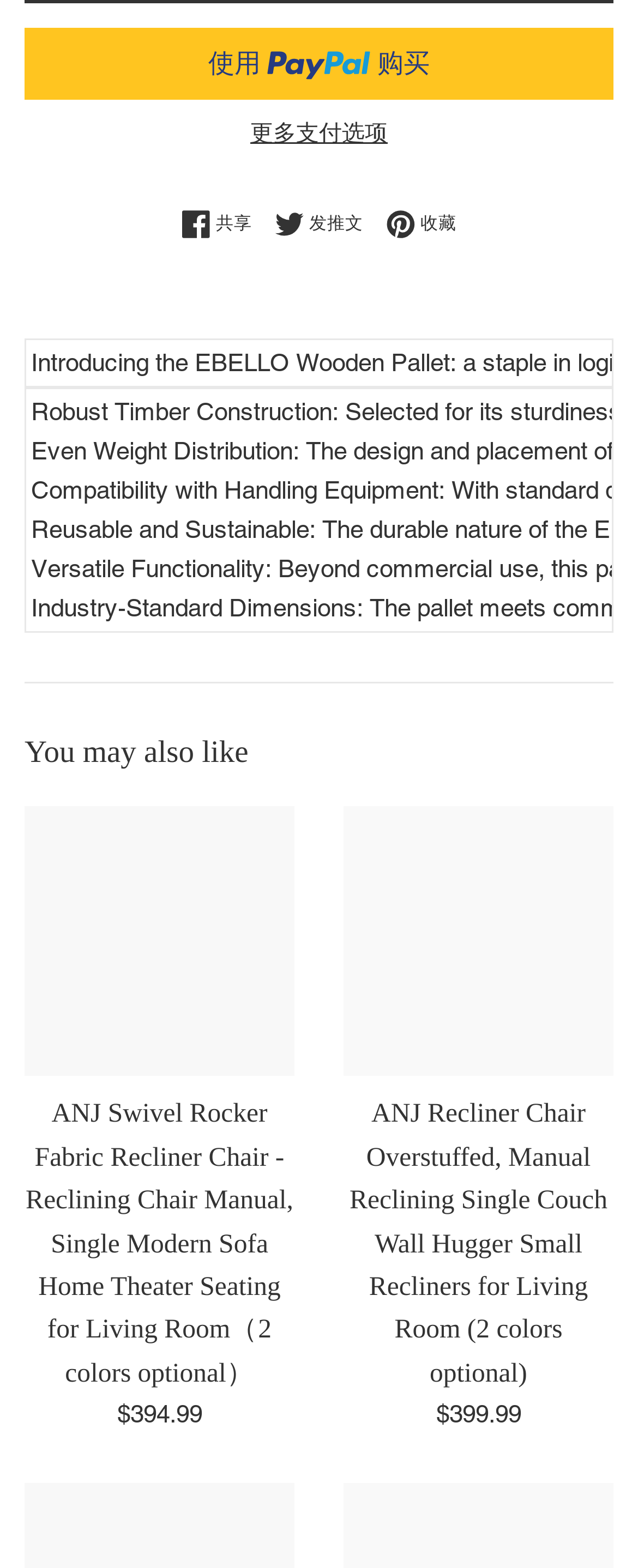Pinpoint the bounding box coordinates of the element to be clicked to execute the instruction: "View the 'ANJ Swivel Rocker Fabric Recliner Chair' product".

[0.038, 0.515, 0.462, 0.687]